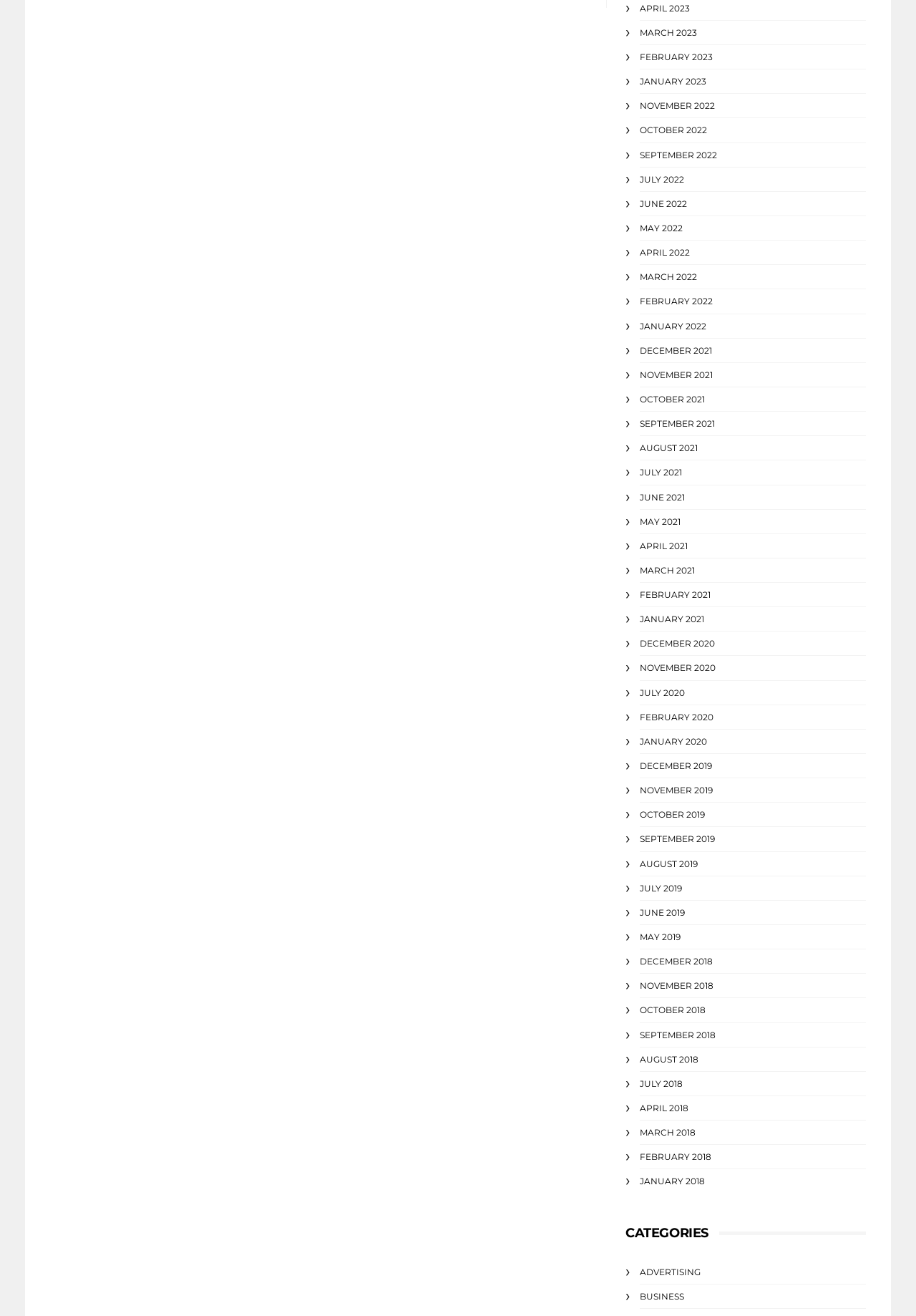Give a one-word or phrase response to the following question: What is the latest month listed?

APRIL 2023